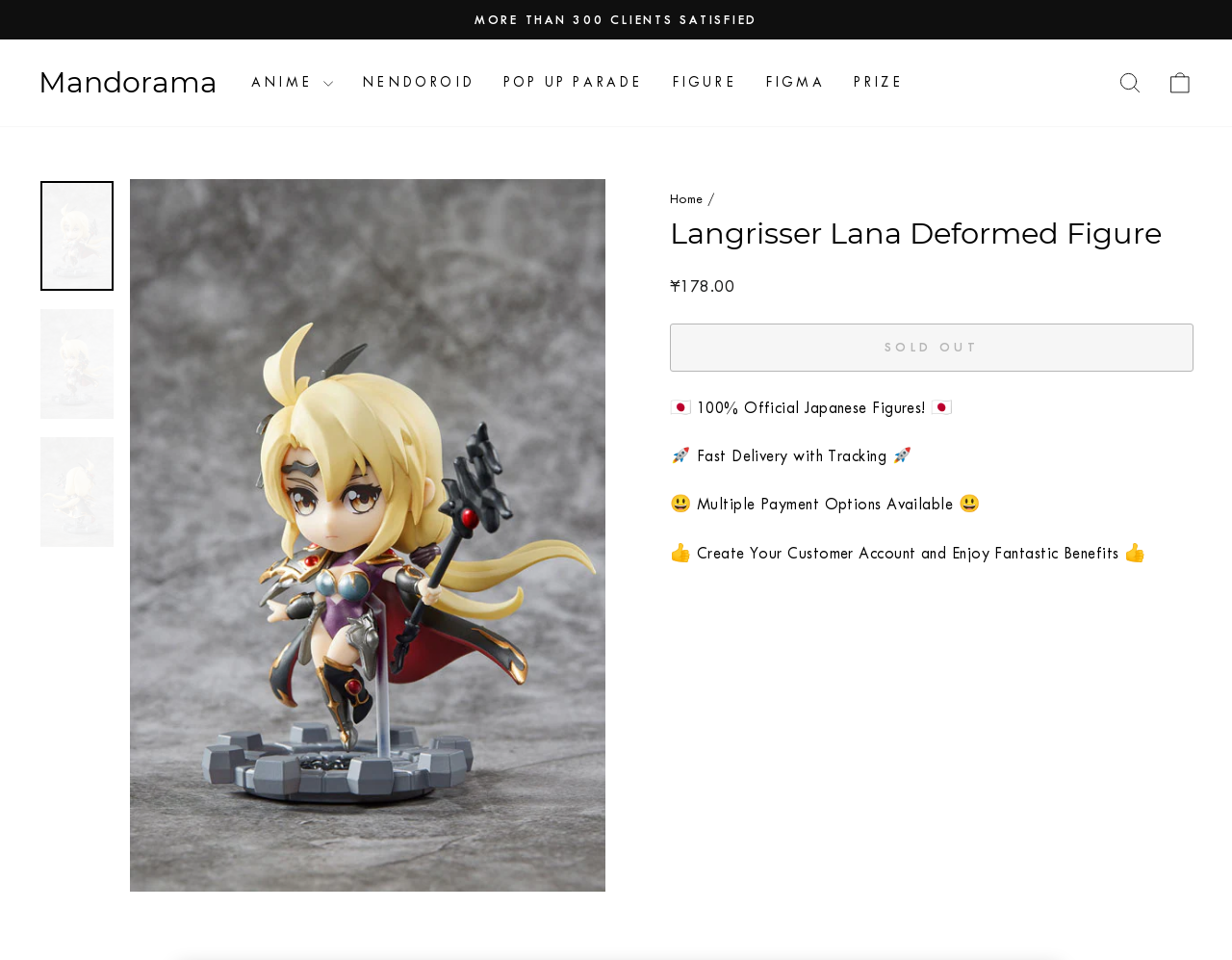Find the bounding box coordinates for the element that must be clicked to complete the instruction: "View the shopping cart". The coordinates should be four float numbers between 0 and 1, indicated as [left, top, right, bottom].

[0.938, 0.065, 0.978, 0.108]